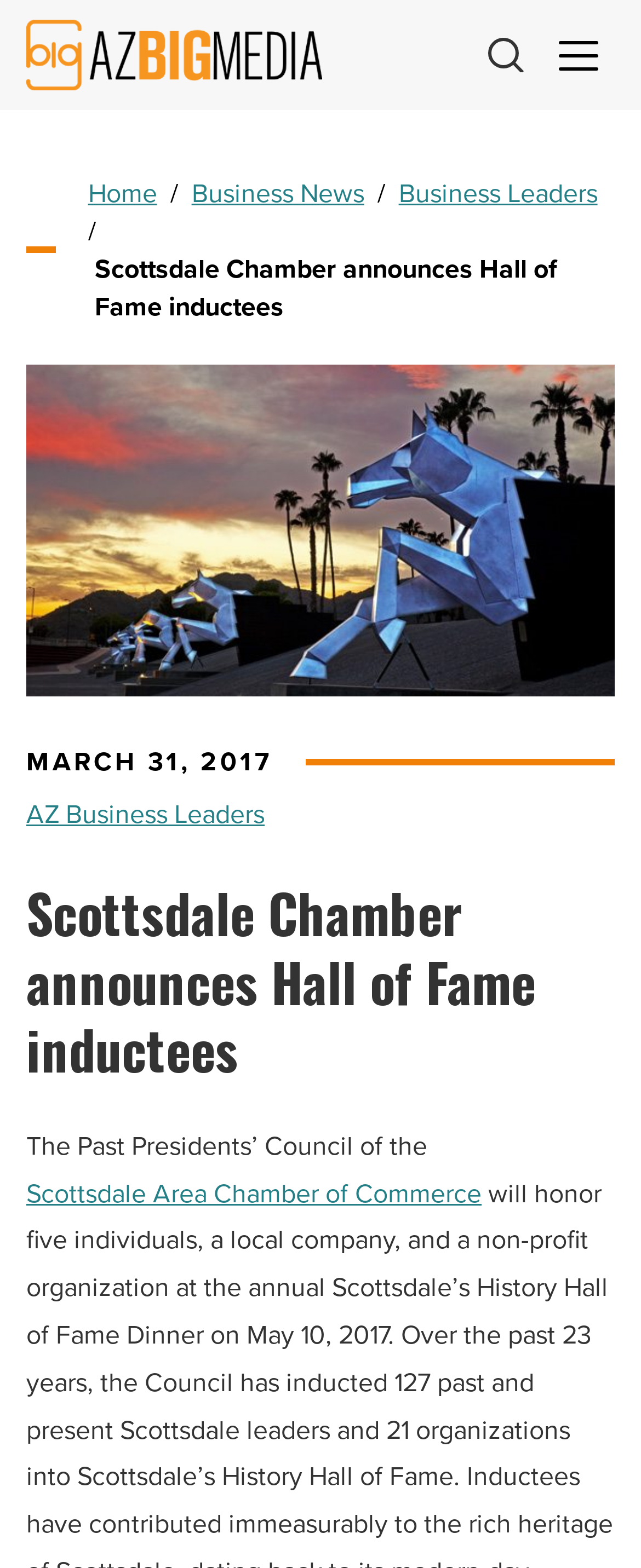Find the bounding box of the element with the following description: "Scottsdale Area Chamber of Commerce". The coordinates must be four float numbers between 0 and 1, formatted as [left, top, right, bottom].

[0.041, 0.747, 0.751, 0.777]